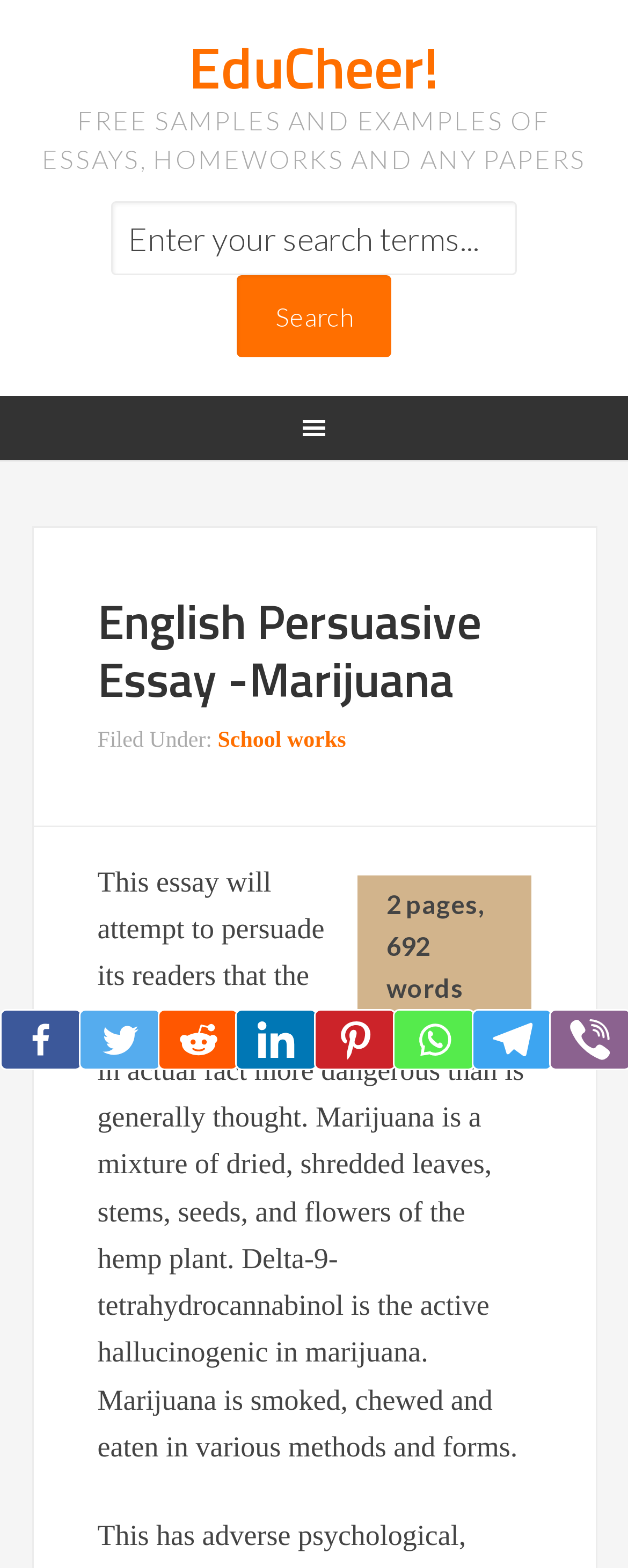Determine the bounding box coordinates of the element's region needed to click to follow the instruction: "View the terms and conditions". Provide these coordinates as four float numbers between 0 and 1, formatted as [left, top, right, bottom].

None